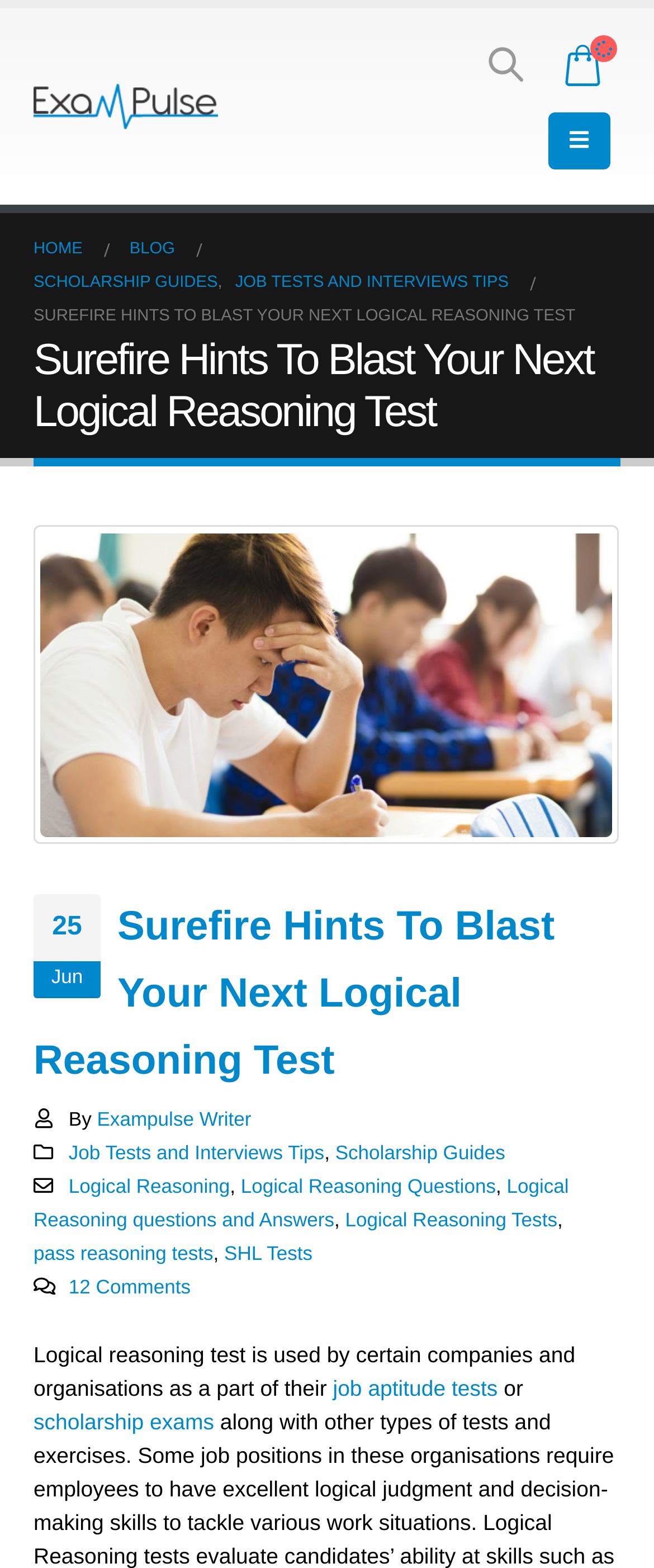Locate the bounding box coordinates of the element to click to perform the following action: 'Click on the Exampulse.com logo'. The coordinates should be given as four float values between 0 and 1, in the form of [left, top, right, bottom].

[0.051, 0.053, 0.333, 0.083]